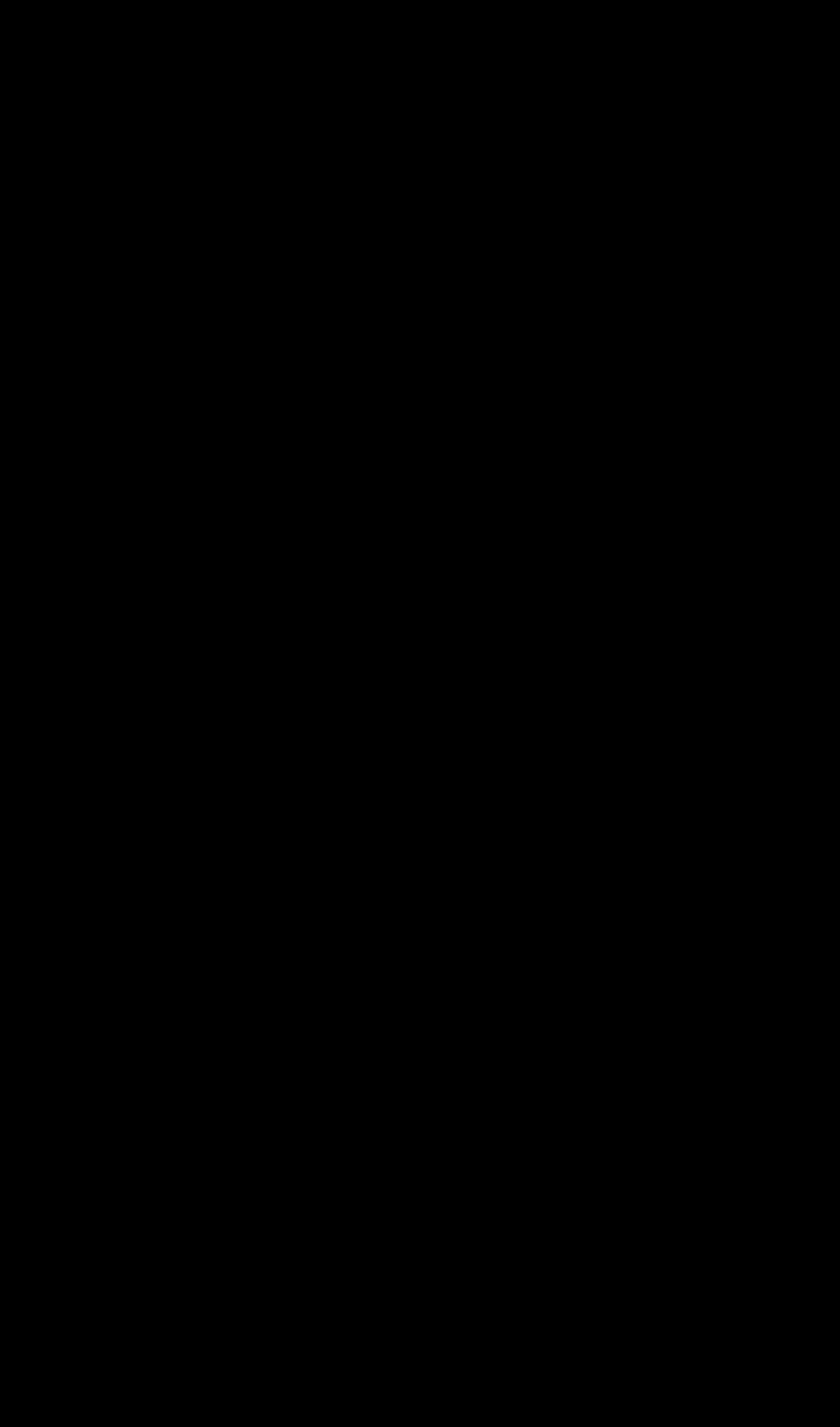Based on the element description TERMS OF SERVICE, identify the bounding box coordinates for the UI element. The coordinates should be in the format (top-left x, top-left y, bottom-right x, bottom-right y) and within the 0 to 1 range.

[0.103, 0.458, 0.897, 0.526]